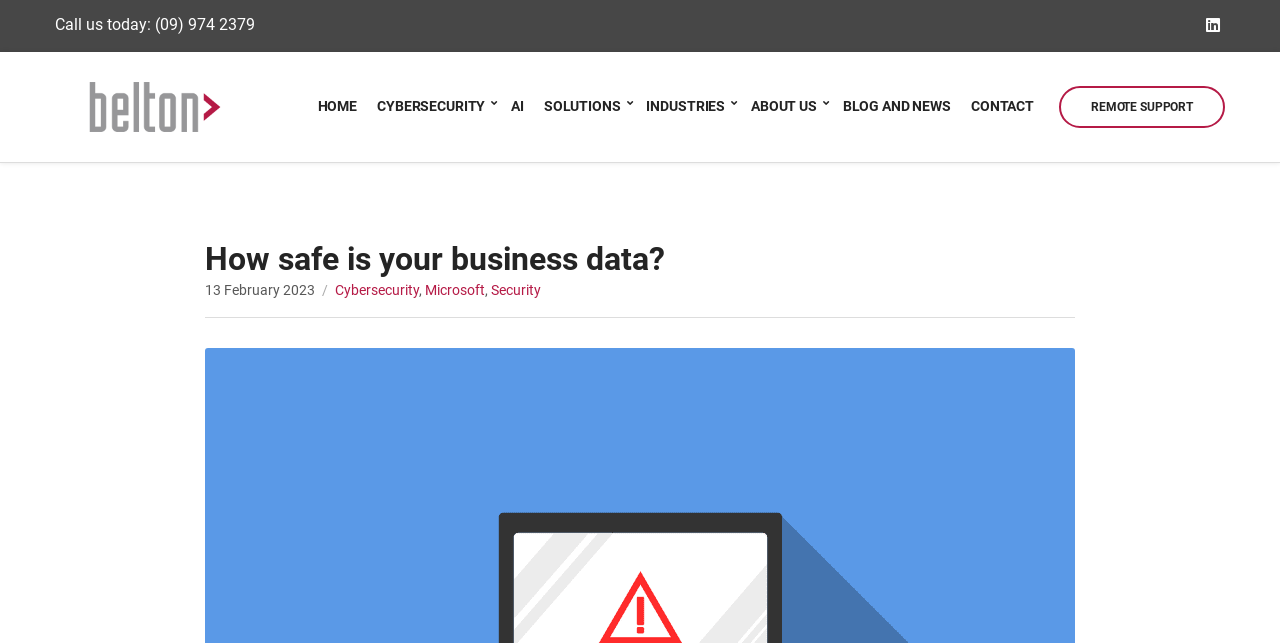What is the date of the article?
Please provide a comprehensive answer based on the visual information in the image.

The date of the article is located in a time element, which is '13 February 2023', and it is part of the main heading section.